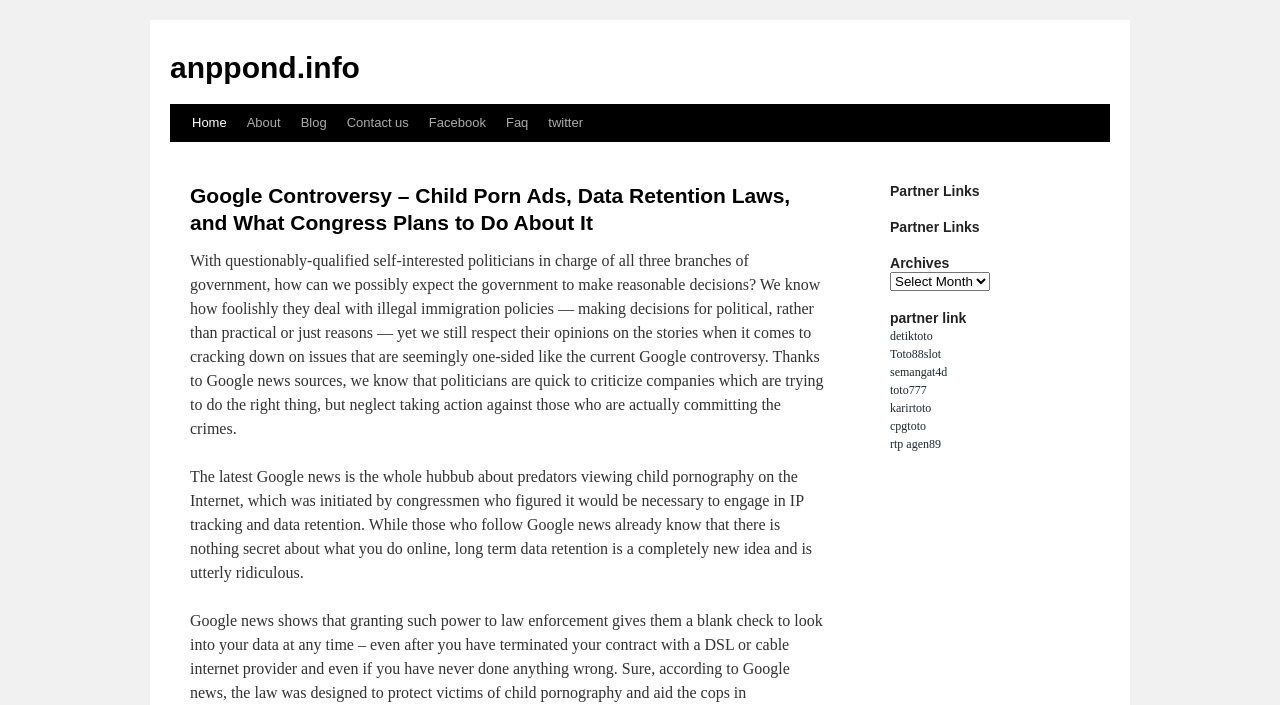How many paragraphs of text are there in the main content area?
Using the visual information, answer the question in a single word or phrase.

2